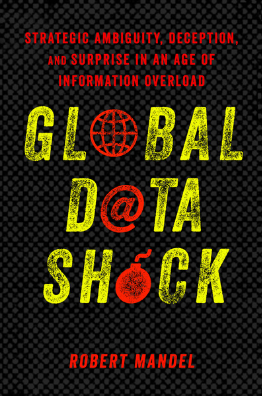What is the shape incorporated in the cover art?
Please give a detailed and elaborate answer to the question.

The cover art incorporates a globe and a bomb graphic, visually representing global issues tied to data overload and manipulation, which is the main theme of the book.